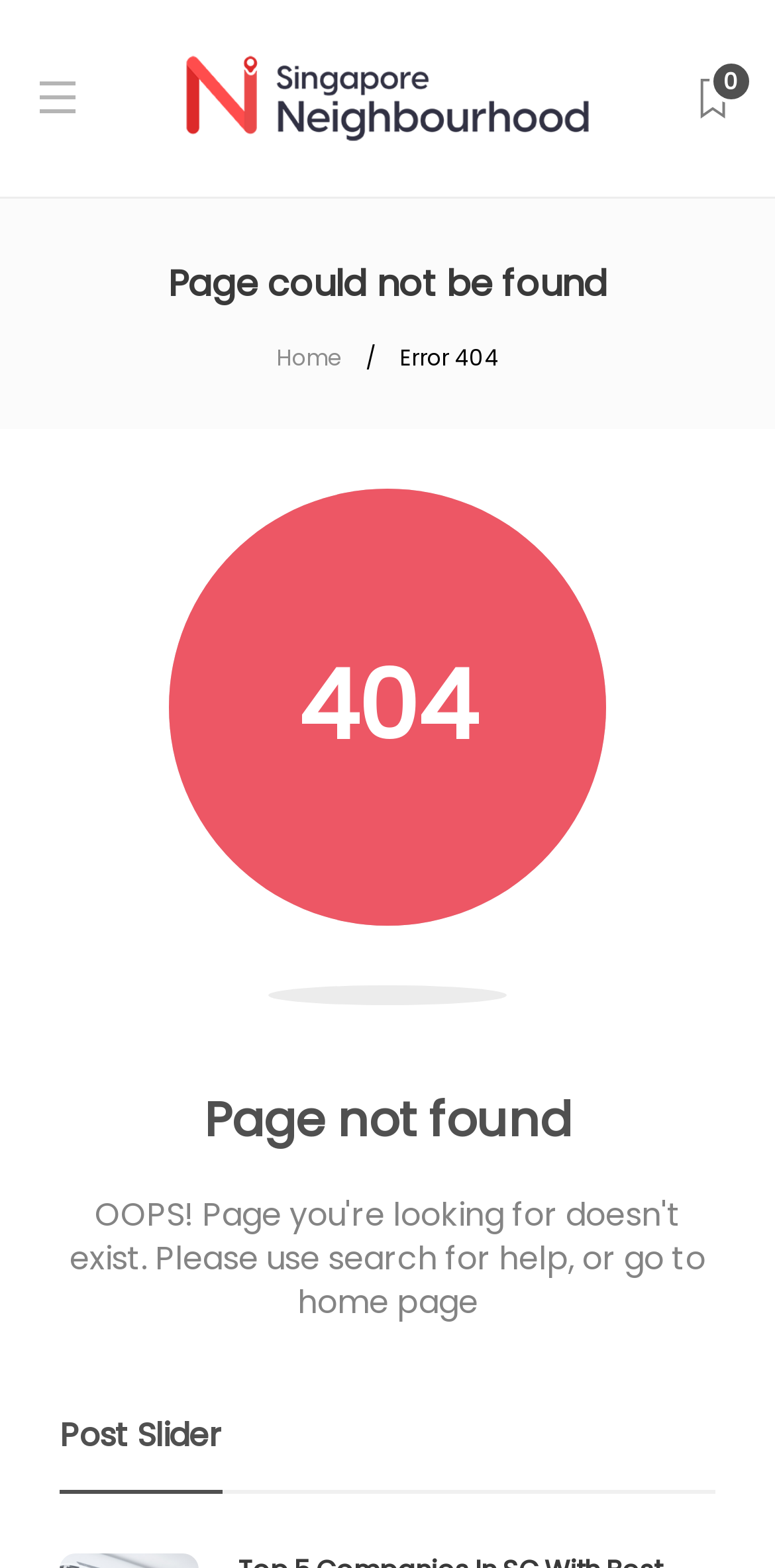Answer briefly with one word or phrase:
What is the link at the top left corner?

Home